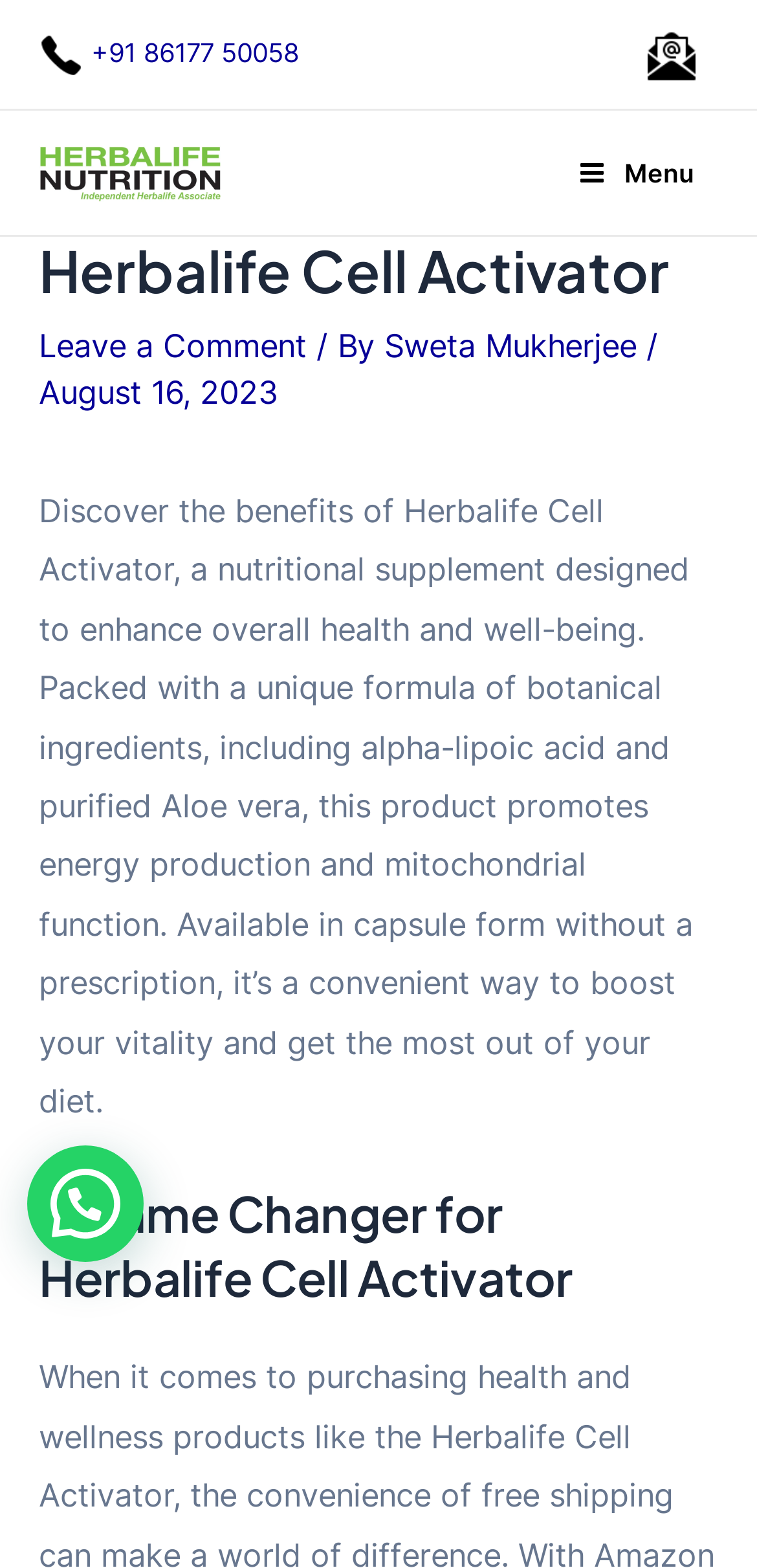Find the bounding box coordinates for the HTML element described as: "Sweta Mukherjee". The coordinates should consist of four float values between 0 and 1, i.e., [left, top, right, bottom].

[0.508, 0.208, 0.854, 0.233]